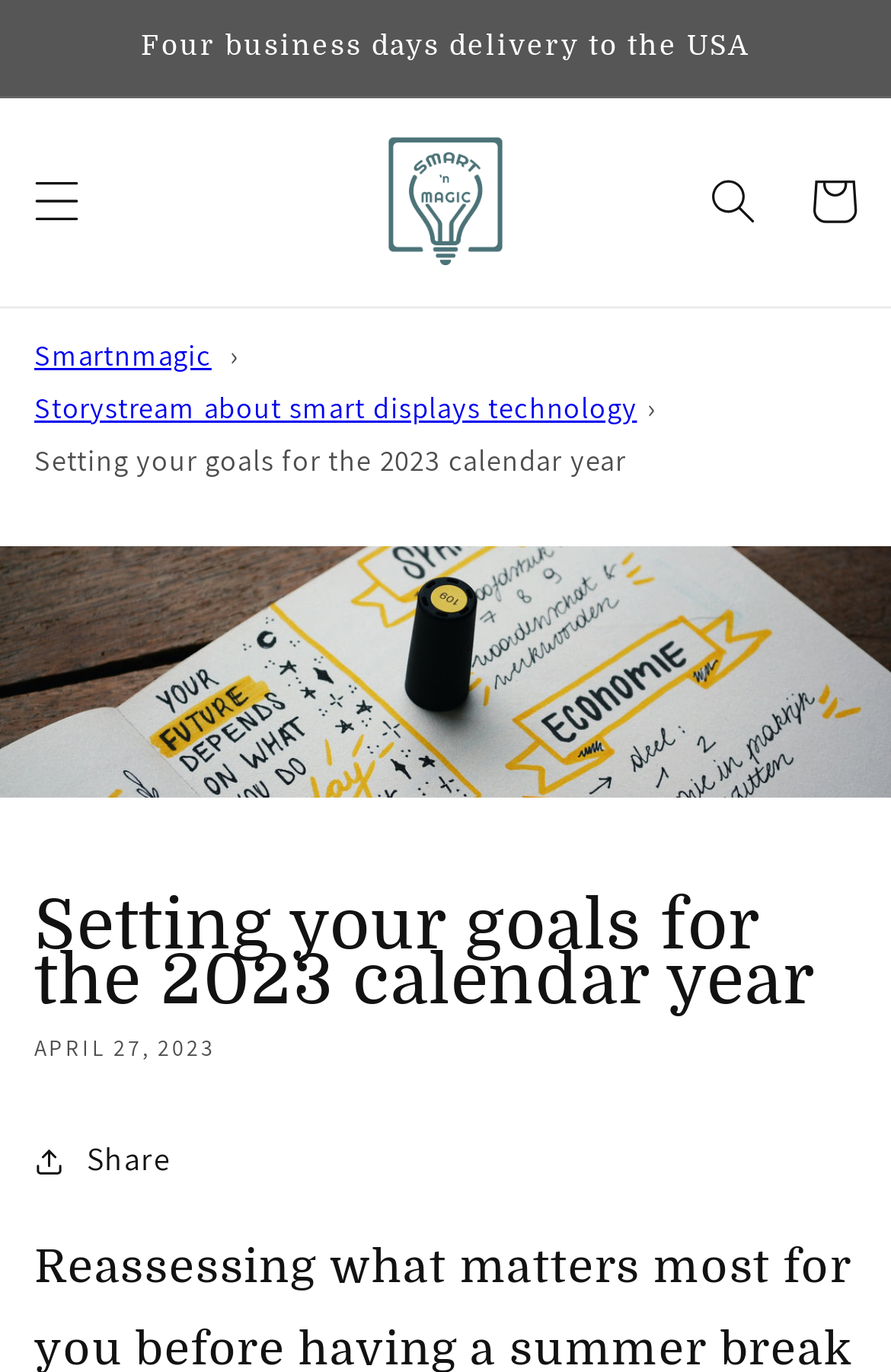Identify the bounding box for the UI element described as: "Storystream about smart displays technology". The coordinates should be four float numbers between 0 and 1, i.e., [left, top, right, bottom].

[0.038, 0.283, 0.715, 0.311]